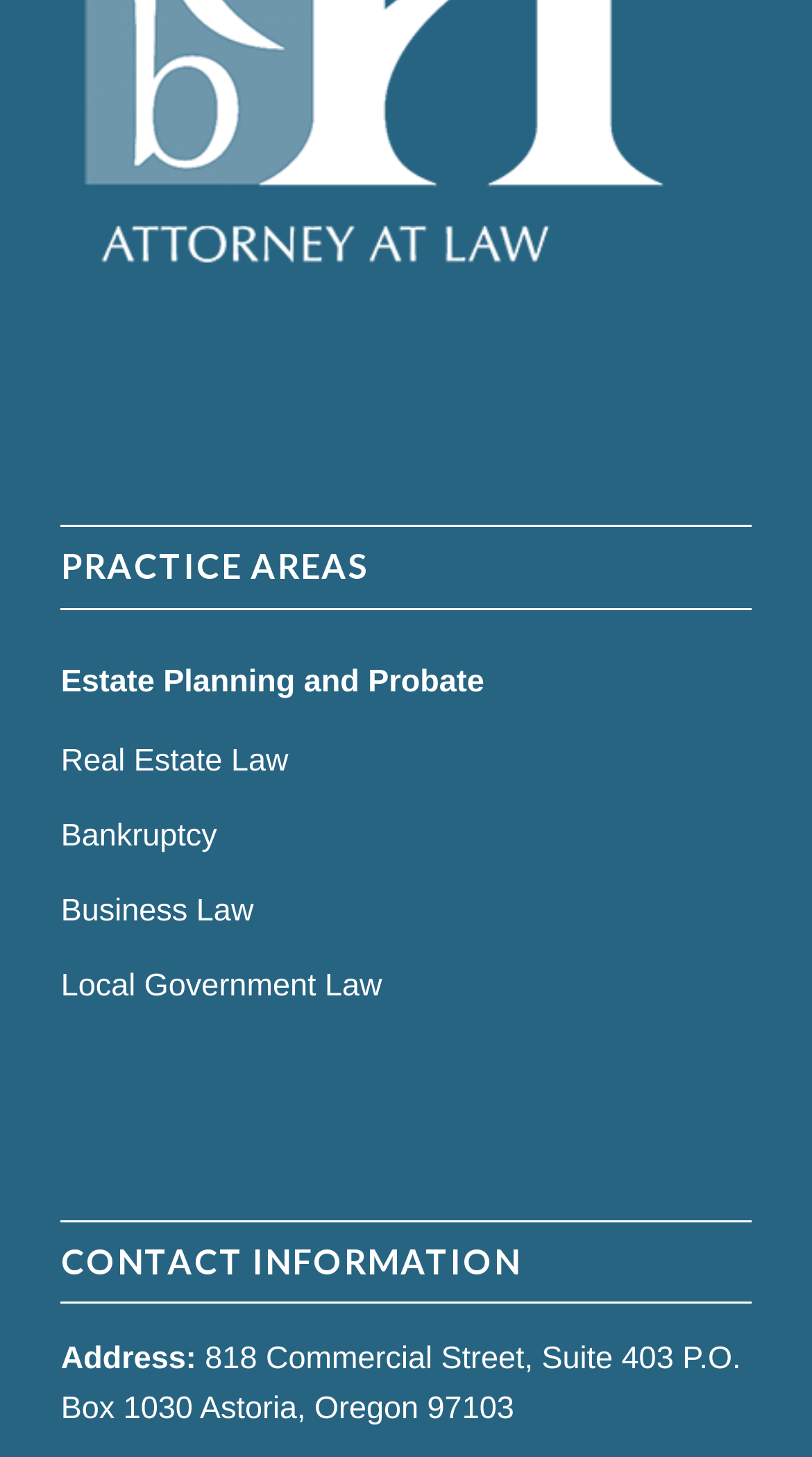What is the state of the law firm's location?
Your answer should be a single word or phrase derived from the screenshot.

Oregon